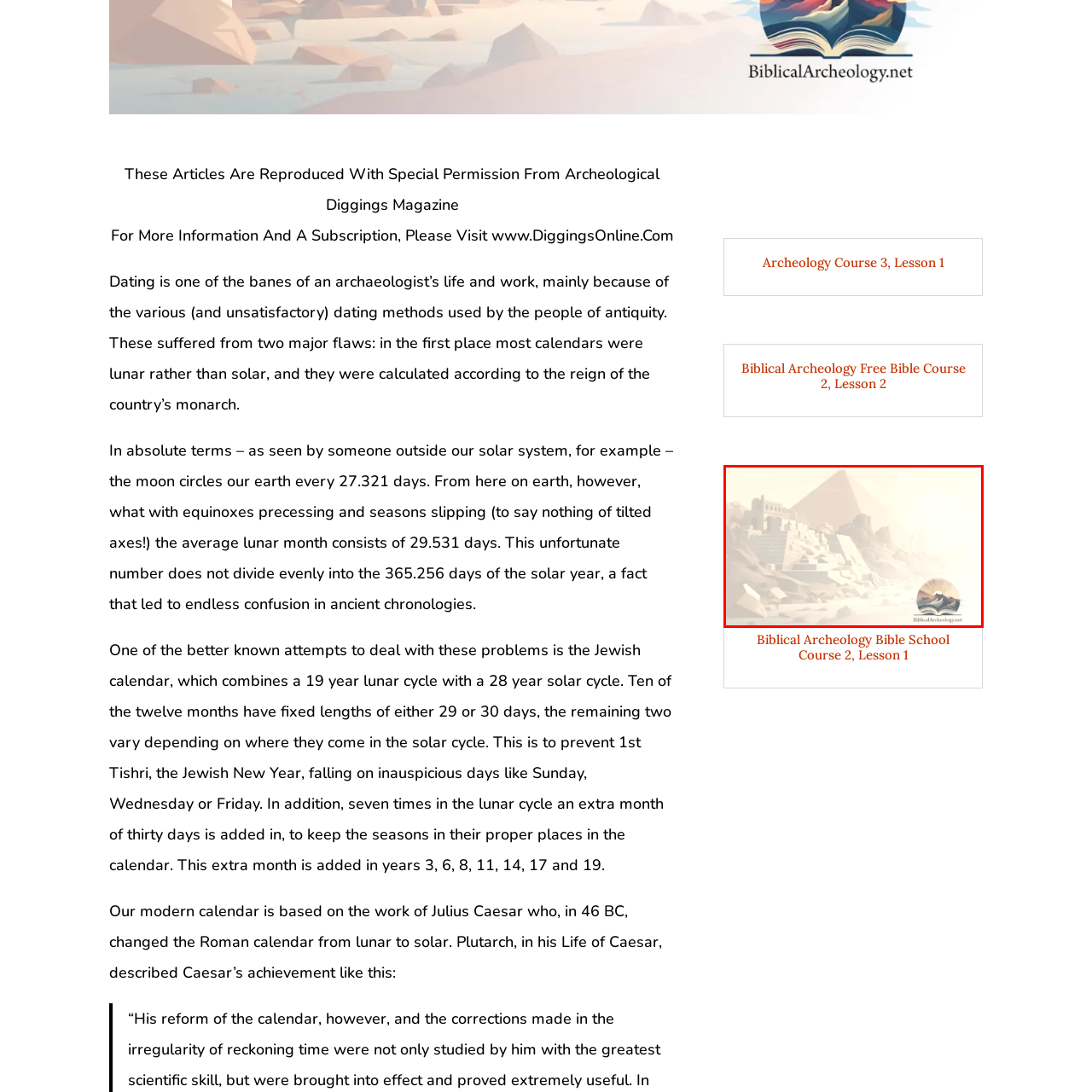Elaborate on the details of the image that is highlighted by the red boundary.

The image features a stylized, minimalistic landscape showcasing ancient ruins alongside a majestic pyramid, evoking a sense of mystery and historical significance. The structured forms of the ruins are depicted in soft, muted tones, blending harmoniously with the light background, which emphasizes the grandeur of the pyramid looming in the distance. 

In the corner, a logo for BiblicalArcheology.net adds an element of branding, suggesting that the image is likely related to educational content on biblical archaeology. This serene depiction invites viewers to explore themes of ancient civilizations and their connections to biblical narratives, while also highlighting the artistry involved in interpreting archaeological sites.